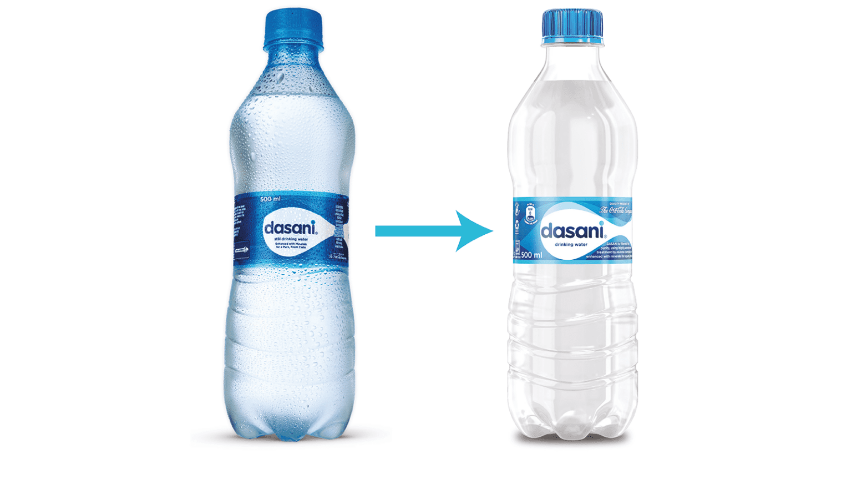Offer a detailed explanation of the image.

The image showcases two variants of Dasani water bottles, illustrating the brand's transition to a more sustainable packaging design. On the left, the older version features a blue-hued label and a more traditional bottle design, while on the right is the new clear bottle, which emphasizes a fresh, modern look. An arrow points from the old design to the new one, highlighting this significant shift. This change is part of Coca-Cola Beverages Africa's initiative to enhance sustainability in their packaging, utilizing PET (Polyethylene Terephthalate) for improved recyclability. This visual transformation reflects the company's commitment to environmental responsibility while catering to contemporary consumer preferences.